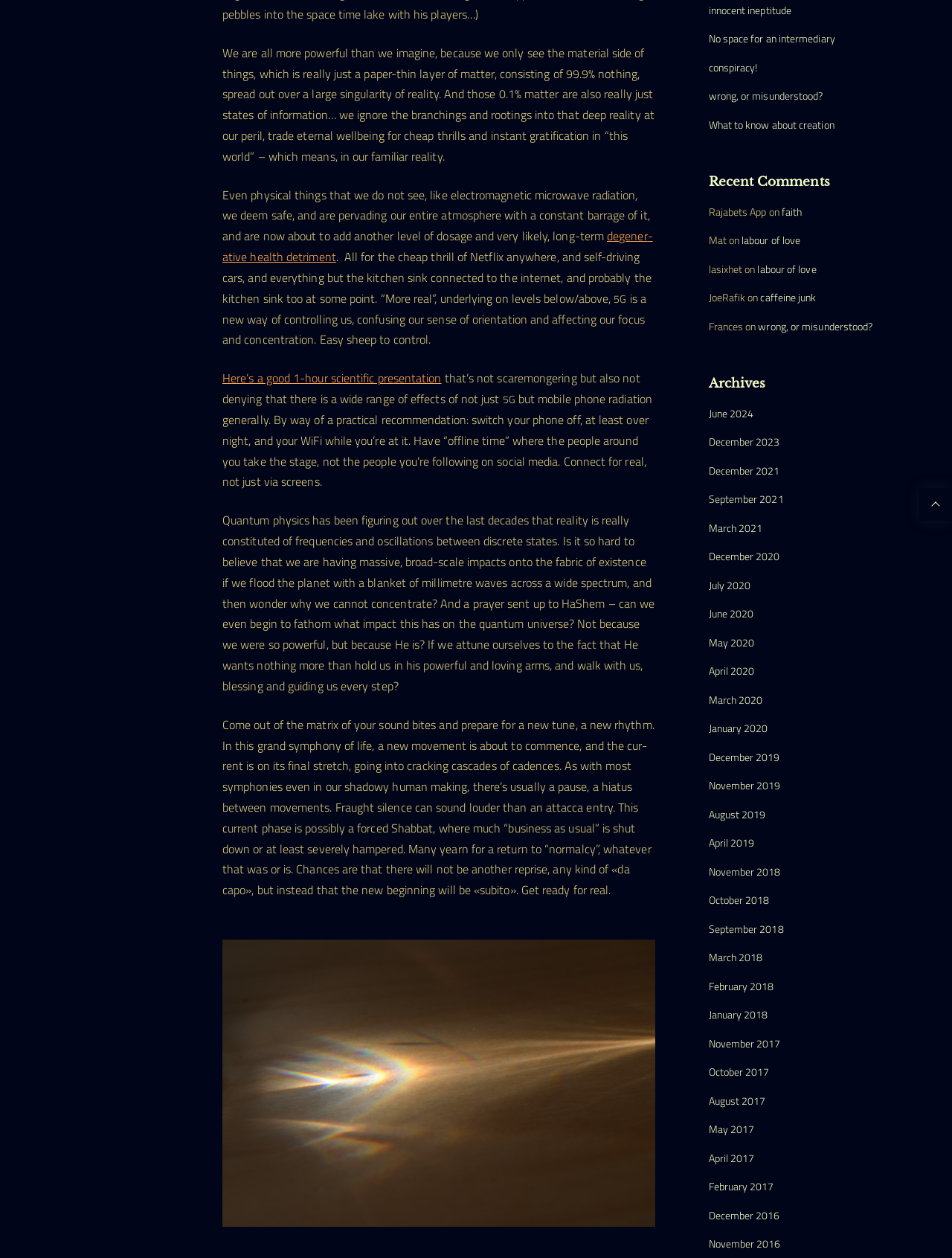Bounding box coordinates must be specified in the format (top-left x, top-left y, bottom-right x, bottom-right y). All values should be floating point numbers between 0 and 1. What are the bounding box coordinates of the UI element described as: conspiracy!

[0.744, 0.047, 0.796, 0.06]